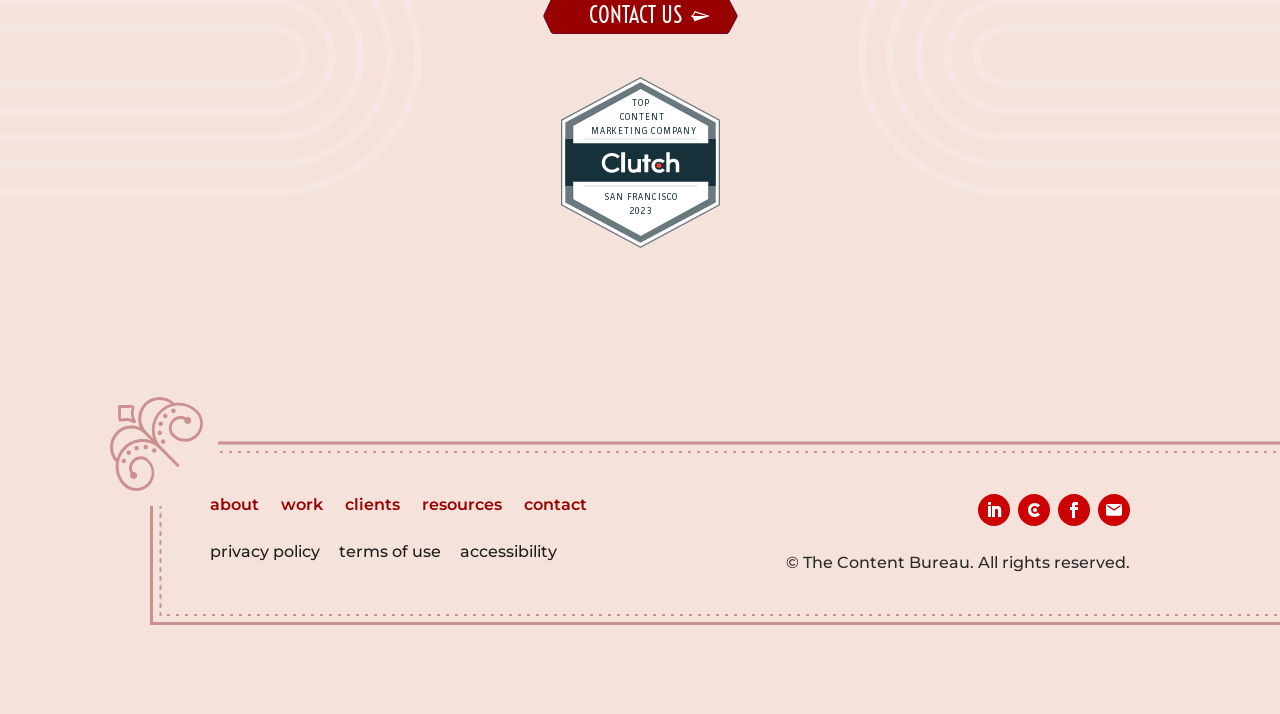Determine the bounding box coordinates of the clickable element to complete this instruction: "view resources". Provide the coordinates in the format of four float numbers between 0 and 1, [left, top, right, bottom].

[0.329, 0.698, 0.392, 0.729]